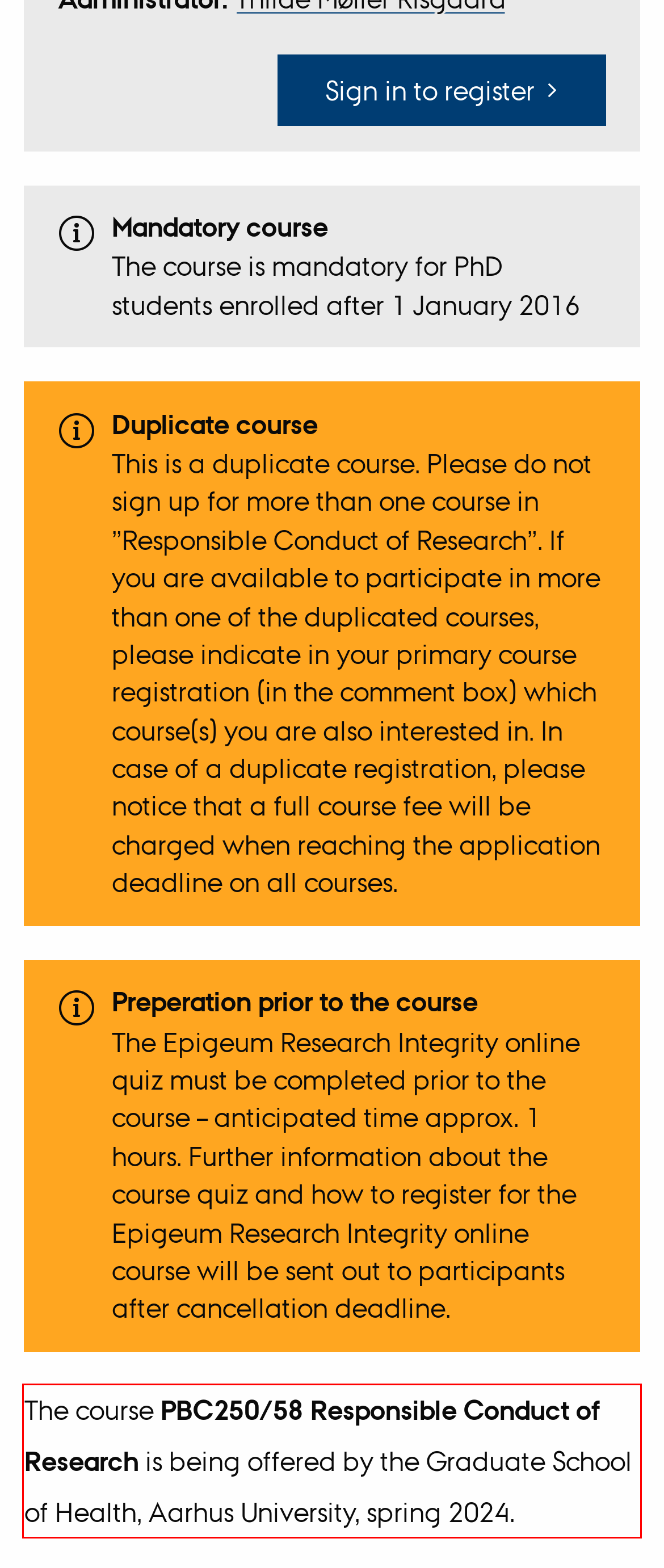You have a screenshot of a webpage with a red bounding box. Identify and extract the text content located inside the red bounding box.

The course PBC250/58 Responsible Conduct of Research is being offered by the Graduate School of Health, Aarhus University, spring 2024.